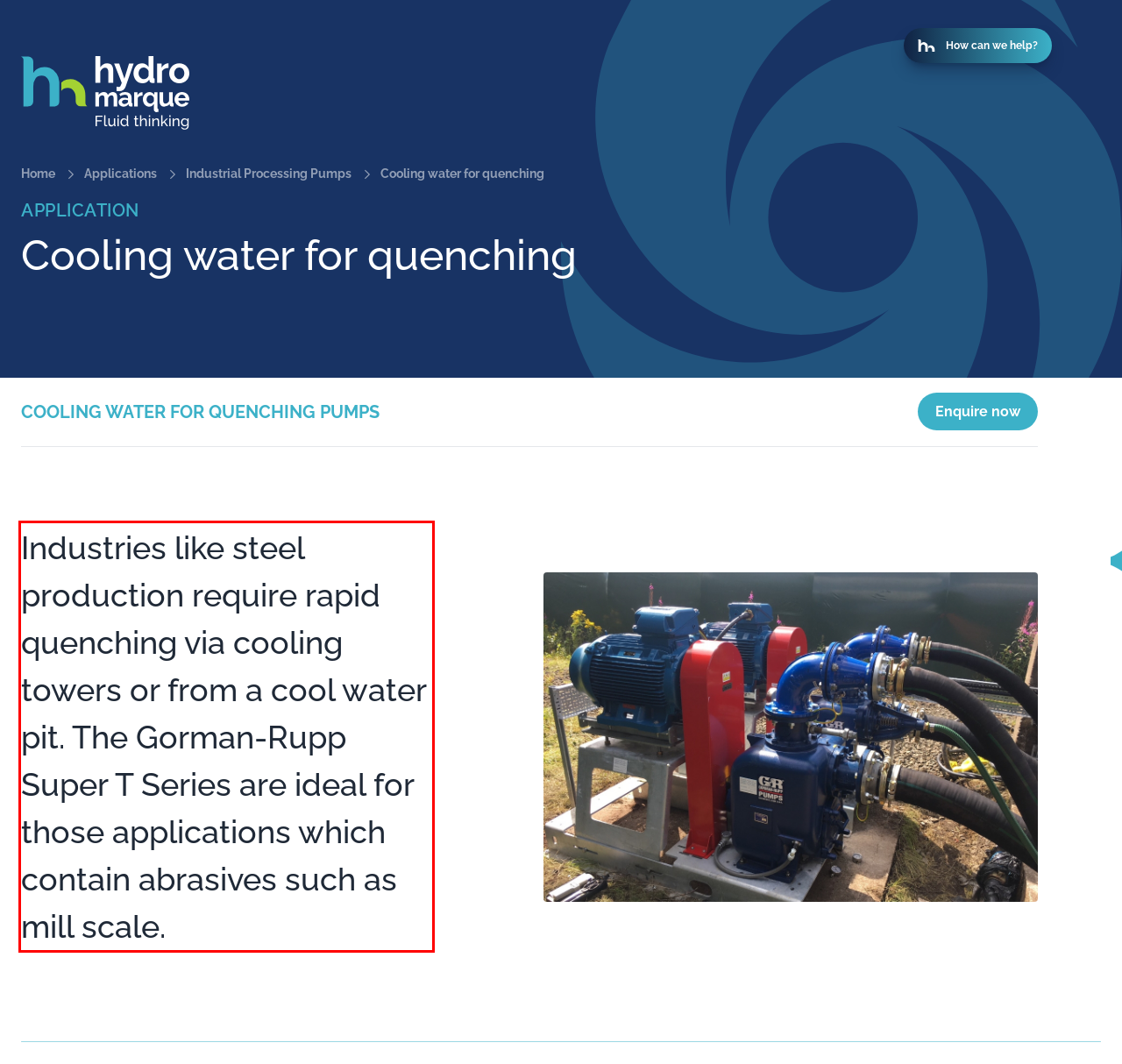Please identify and extract the text from the UI element that is surrounded by a red bounding box in the provided webpage screenshot.

Industries like steel production require rapid quenching via cooling towers or from a cool water pit. The Gorman-Rupp Super T Series are ideal for those applications which contain abrasives such as mill scale.